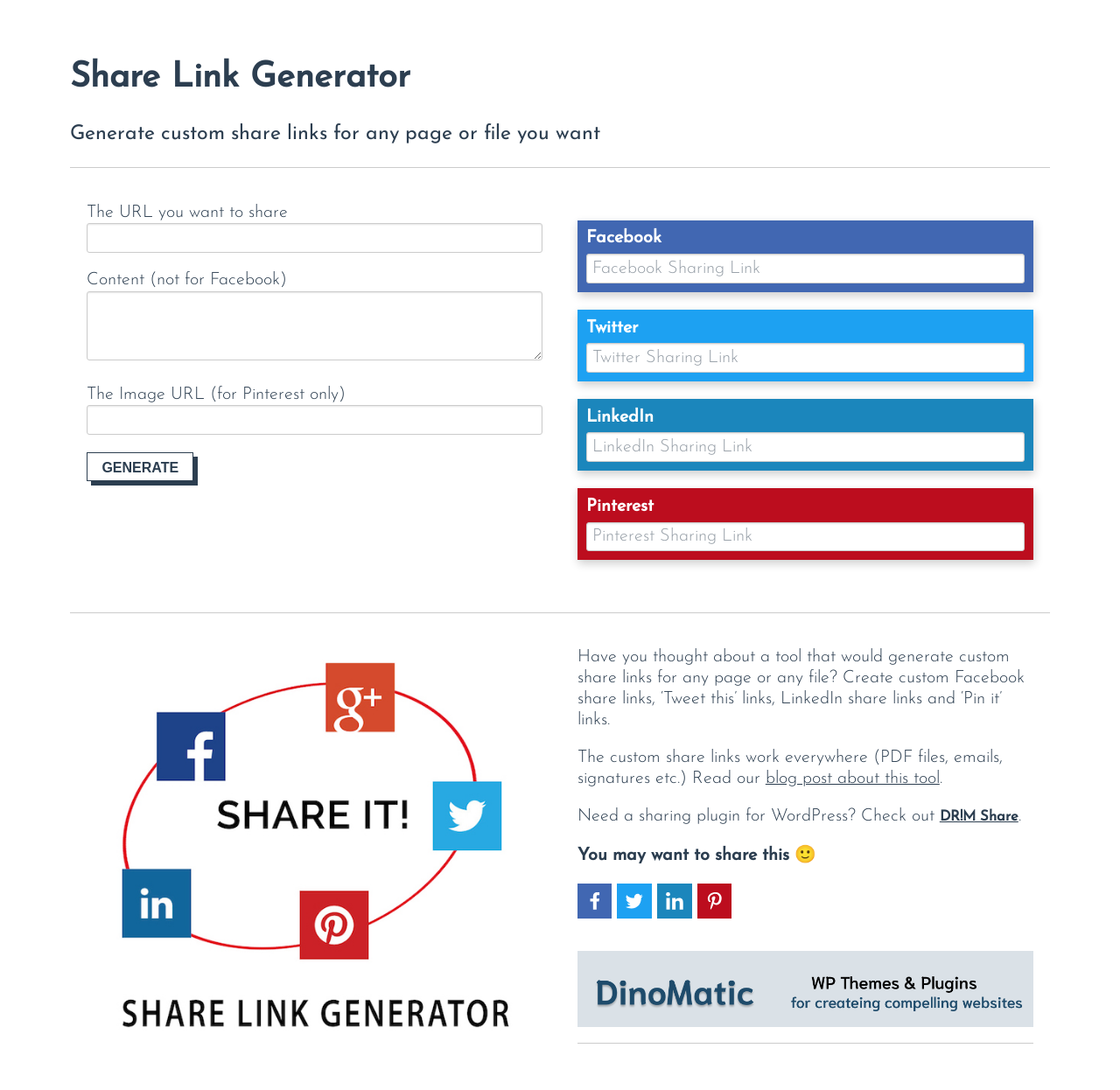Please identify the bounding box coordinates of the area I need to click to accomplish the following instruction: "Type in the content for Facebook".

[0.523, 0.233, 0.915, 0.26]